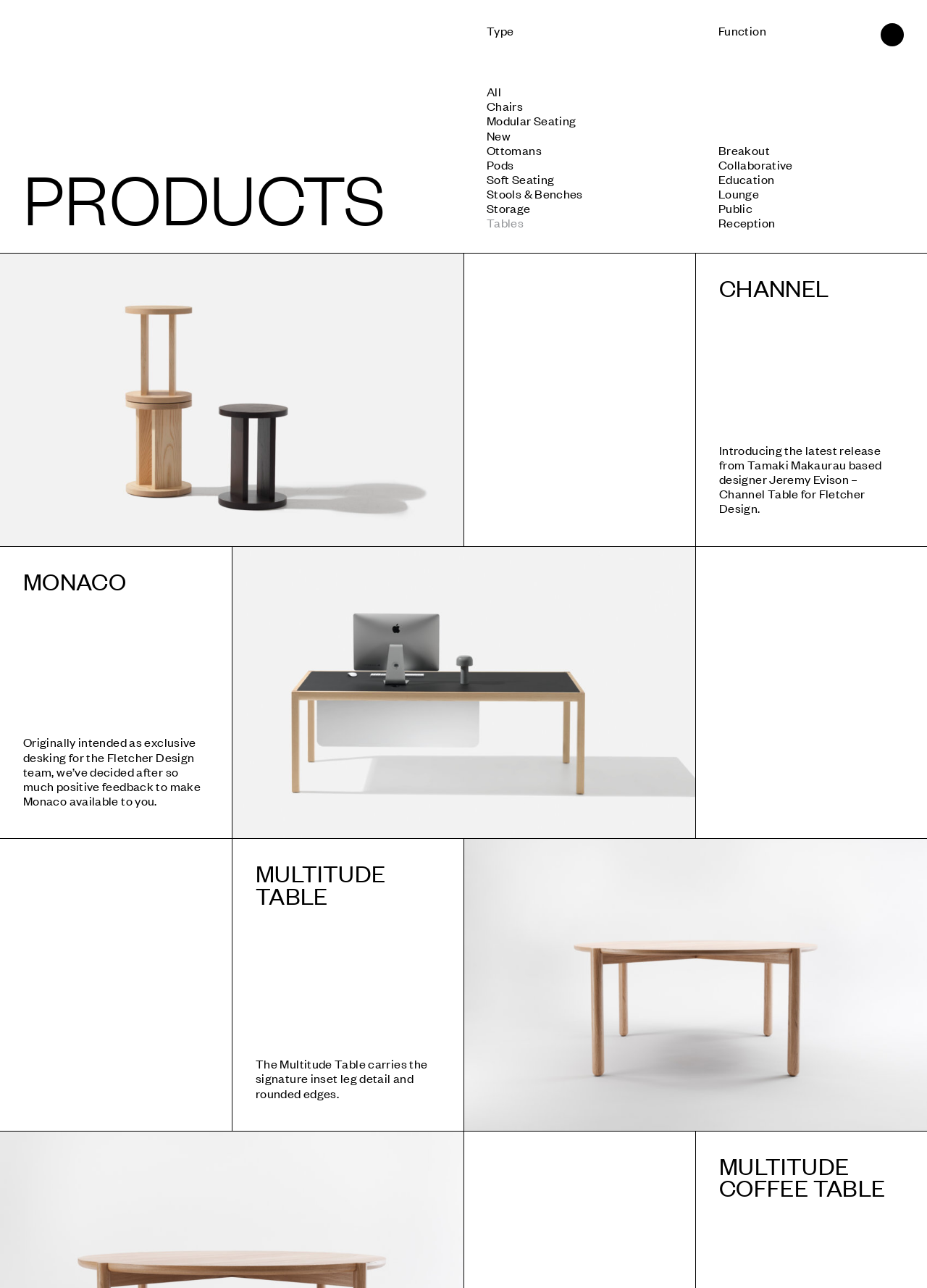Please identify the bounding box coordinates of the region to click in order to complete the given instruction: "Click the PRODUCTS heading". The coordinates should be four float numbers between 0 and 1, i.e., [left, top, right, bottom].

[0.025, 0.129, 0.475, 0.179]